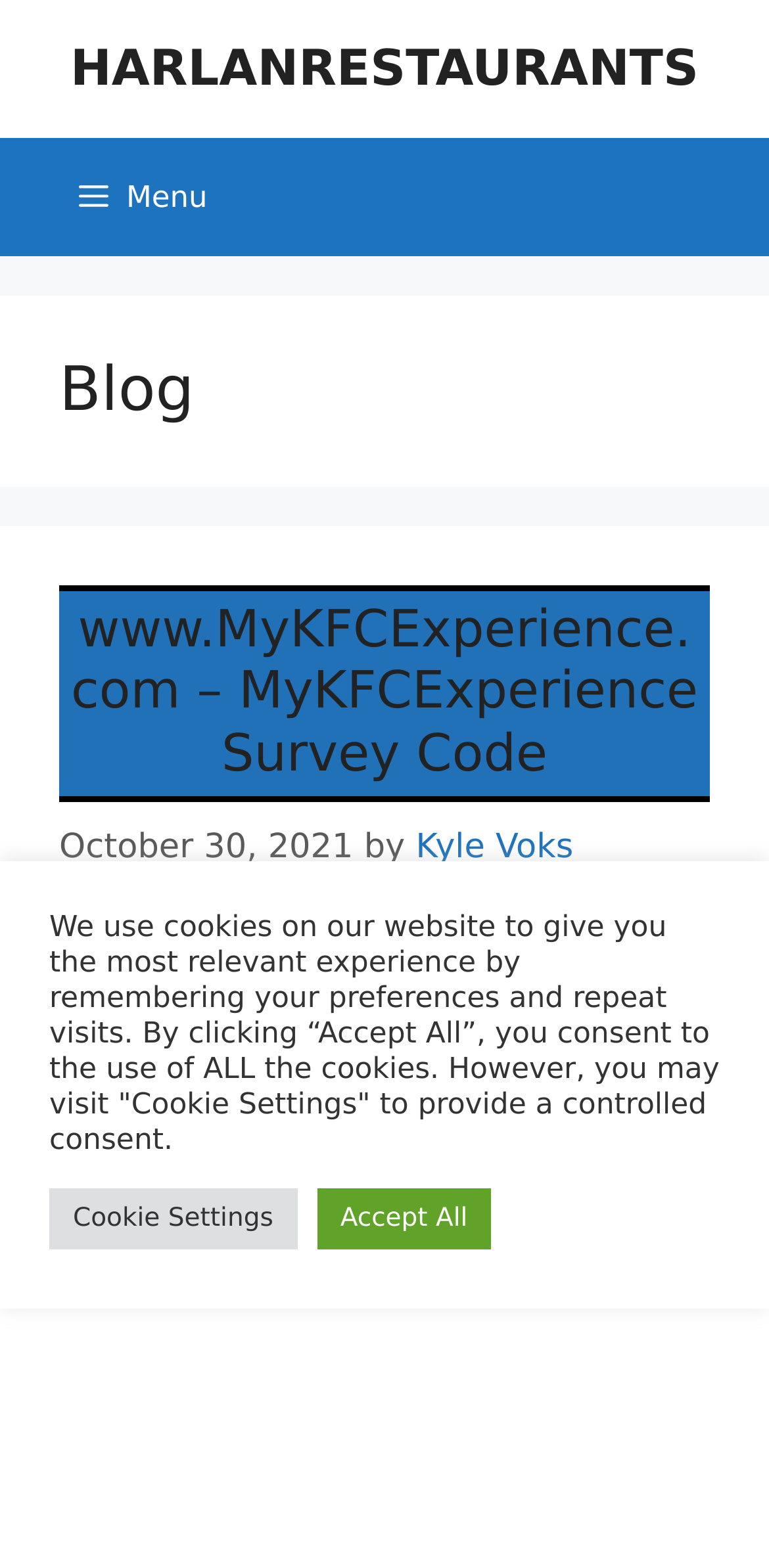Given the following UI element description: "alt="Chance Phelps"", find the bounding box coordinates in the webpage screenshot.

None